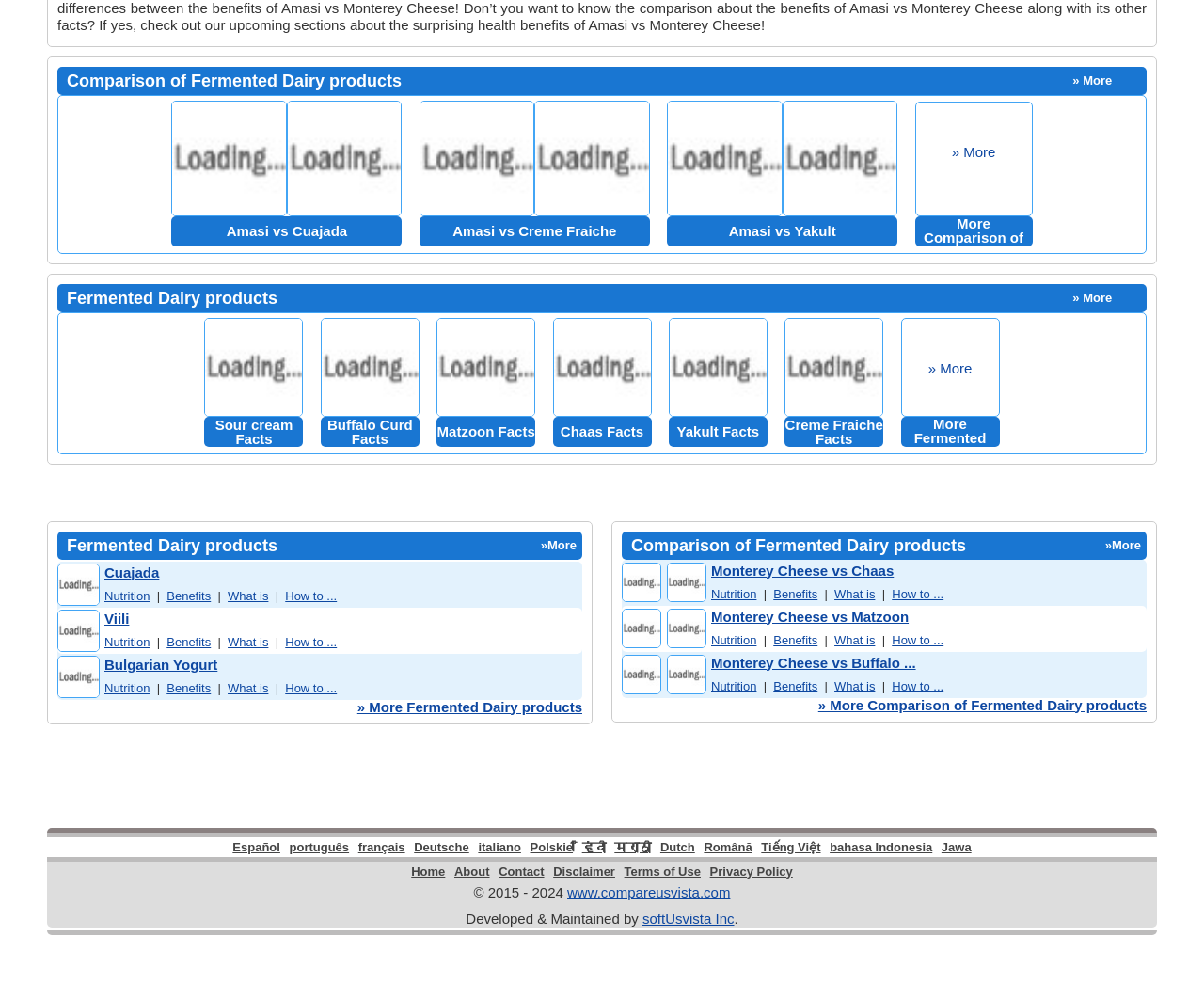Determine the coordinates of the bounding box for the clickable area needed to execute this instruction: "View Sour cream Facts".

[0.17, 0.423, 0.252, 0.453]